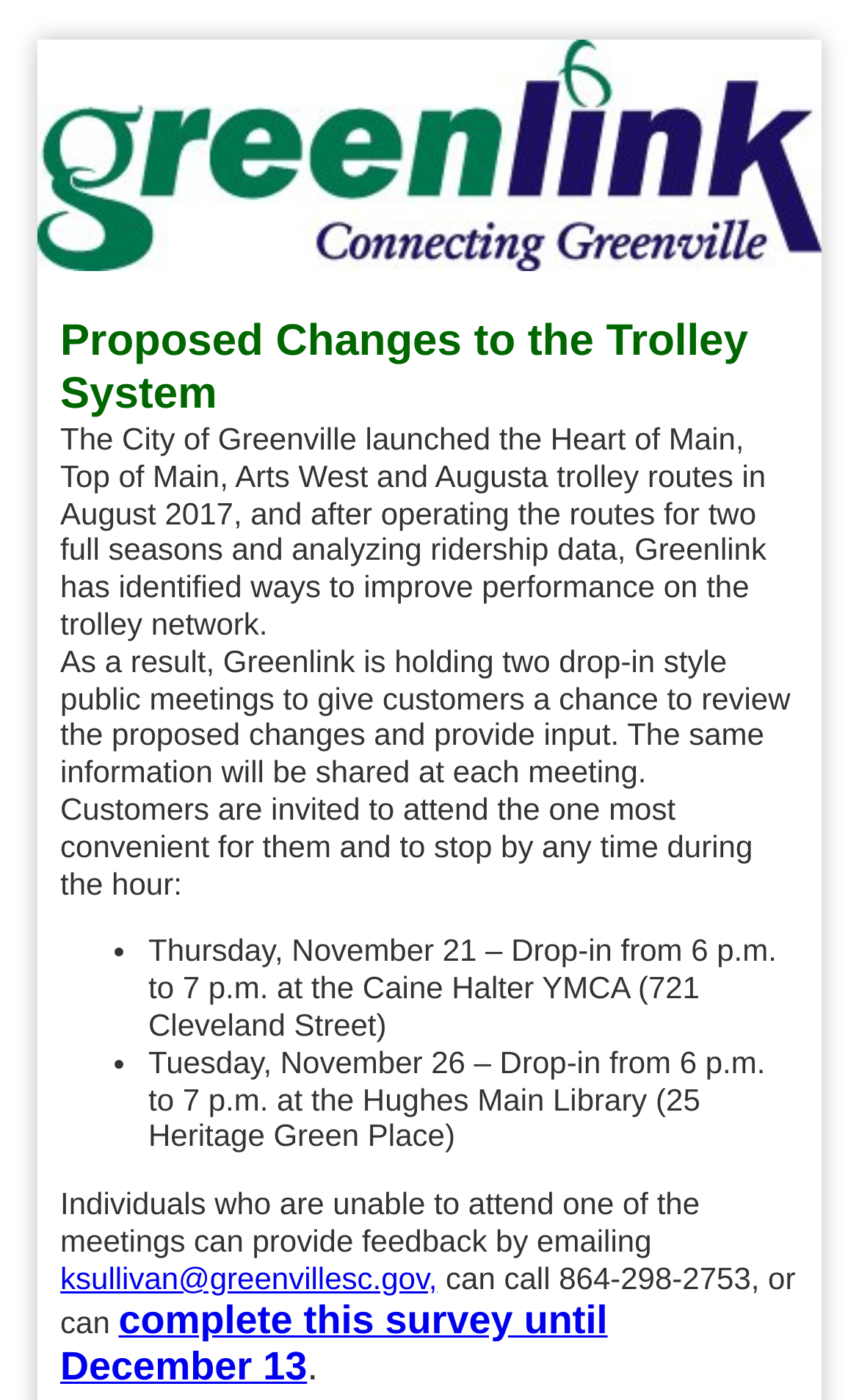Respond with a single word or phrase to the following question: Where is the second public meeting held?

Hughes Main Library